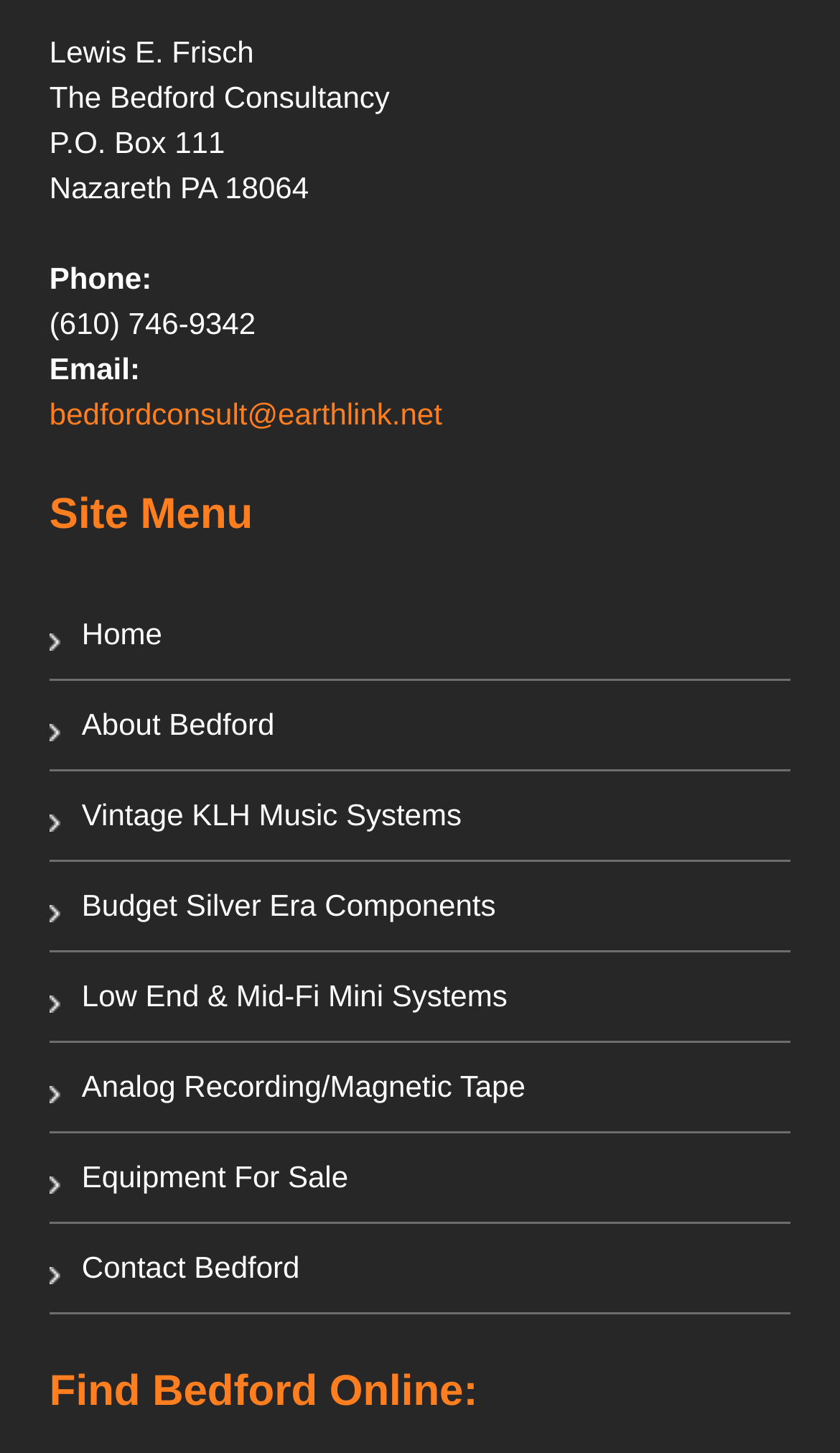Determine the bounding box coordinates for the UI element with the following description: "Analog Recording/Magnetic Tape". The coordinates should be four float numbers between 0 and 1, represented as [left, top, right, bottom].

[0.059, 0.733, 0.626, 0.764]